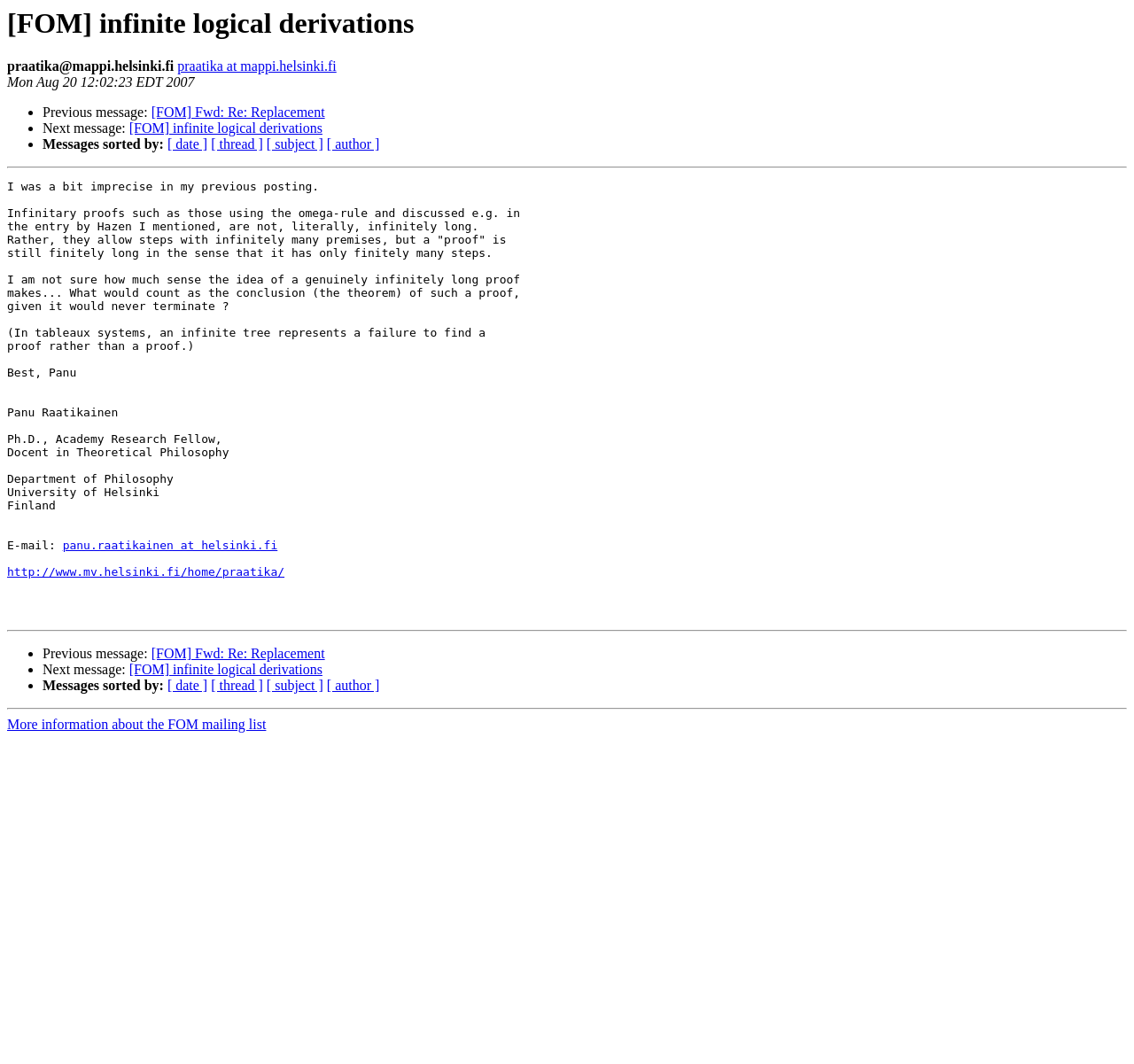Identify the bounding box coordinates of the section to be clicked to complete the task described by the following instruction: "View previous message". The coordinates should be four float numbers between 0 and 1, formatted as [left, top, right, bottom].

[0.038, 0.099, 0.133, 0.113]